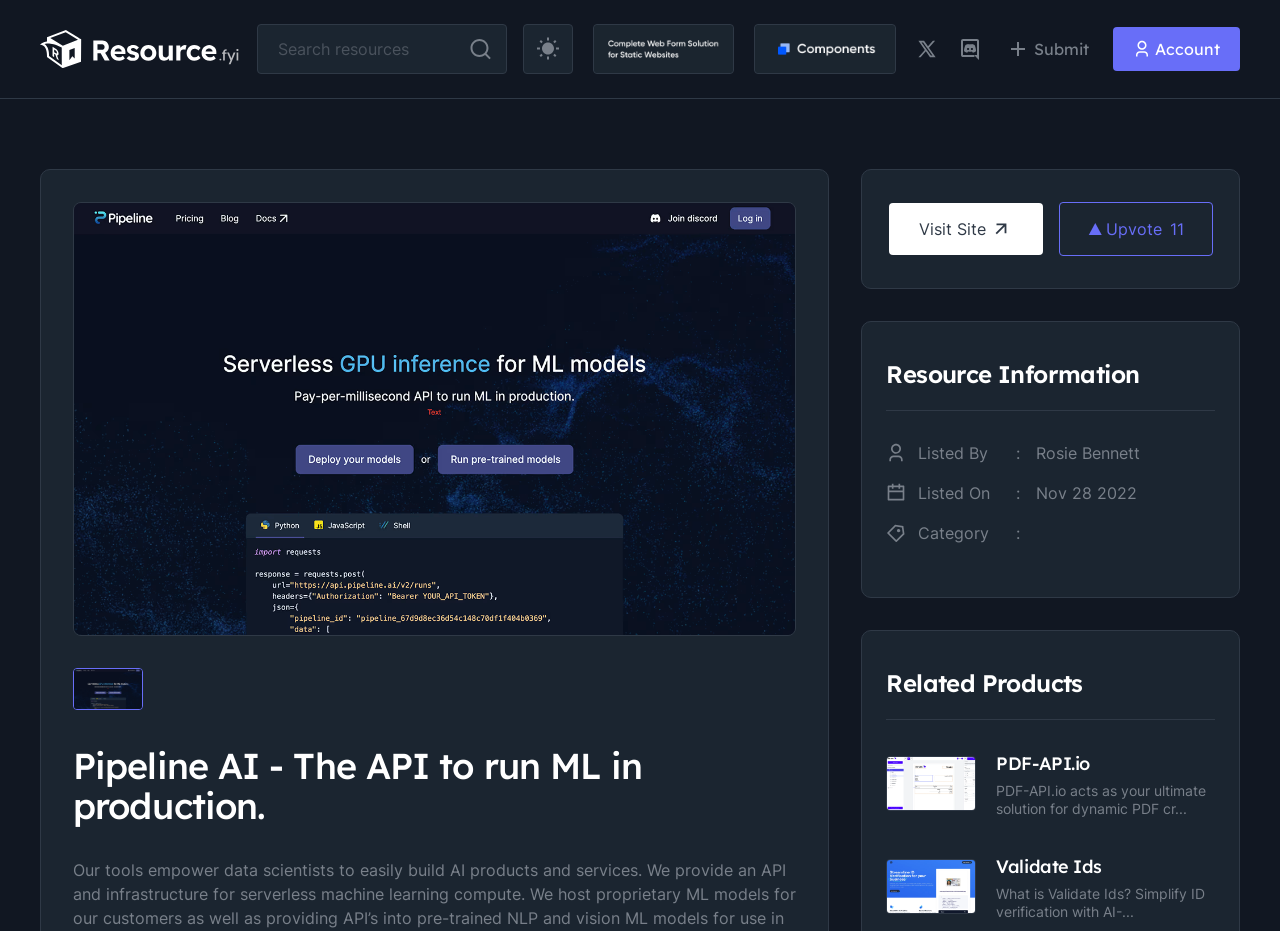Bounding box coordinates are specified in the format (top-left x, top-left y, bottom-right x, bottom-right y). All values are floating point numbers bounded between 0 and 1. Please provide the bounding box coordinate of the region this sentence describes: placeholder="Search resources"

[0.201, 0.026, 0.396, 0.079]